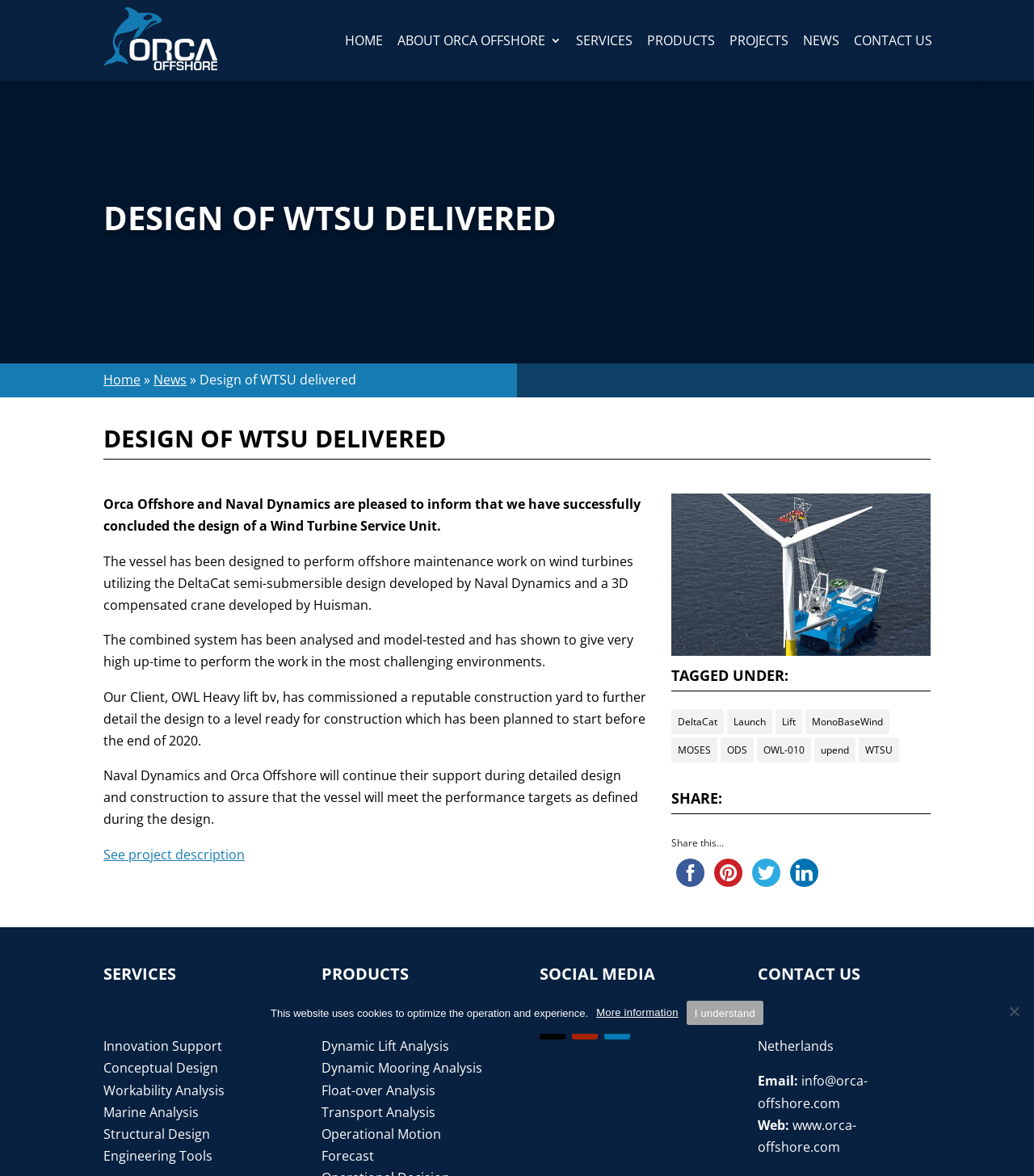Could you identify the text that serves as the heading for this webpage?

DESIGN OF WTSU DELIVERED